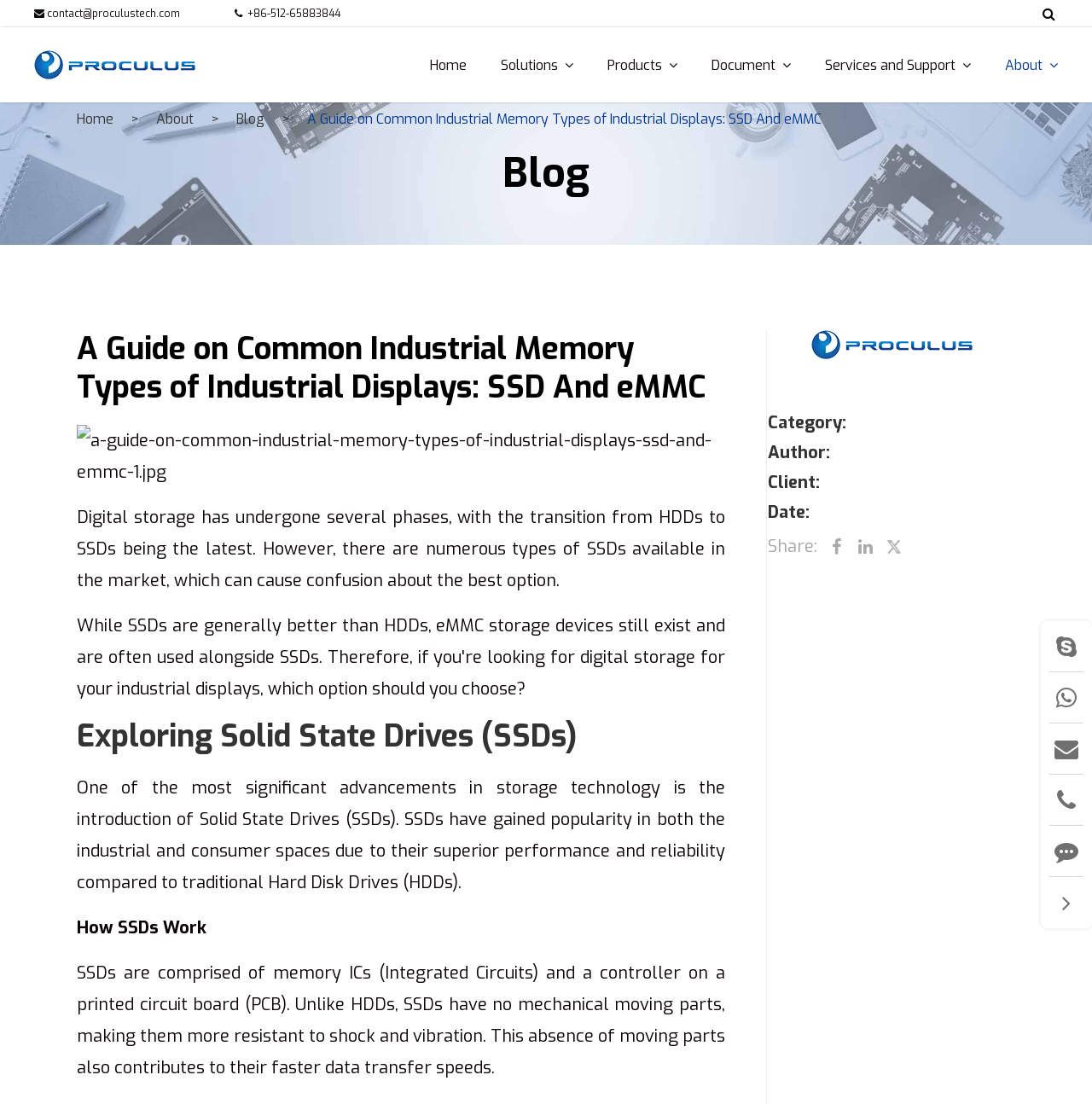Can you show the bounding box coordinates of the region to click on to complete the task described in the instruction: "Click on the Home link"?

None